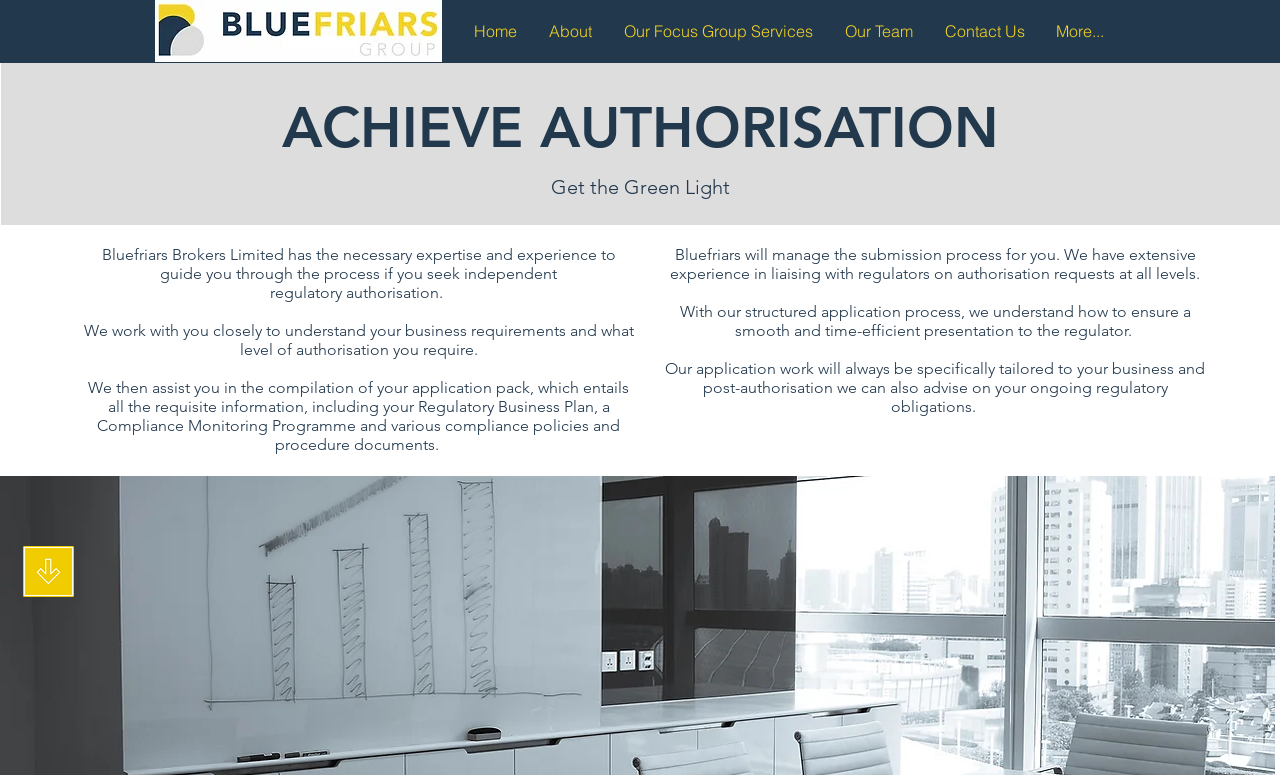What is the purpose of the company?
Based on the screenshot, respond with a single word or phrase.

To guide through FCA authorisation